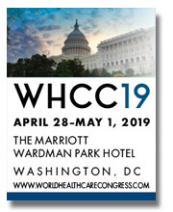What is the website for more information about the event? Based on the screenshot, please respond with a single word or phrase.

www.worldhealthcarecongress.com